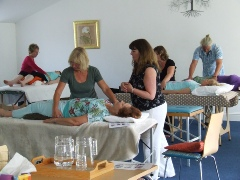Respond to the question below with a single word or phrase: What type of relaxation technique is being demonstrated?

Neutral Space Relaxation